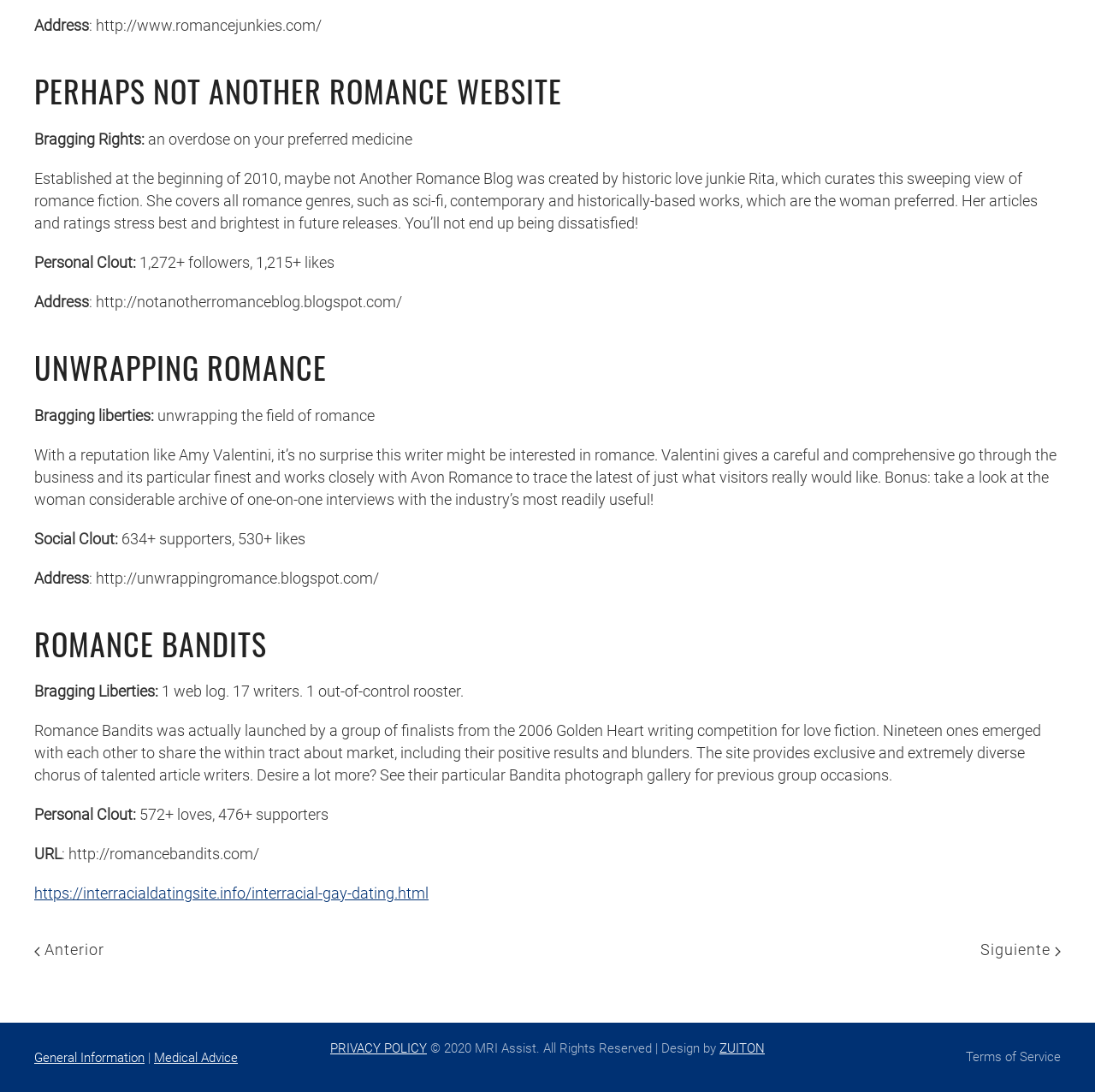Examine the screenshot and answer the question in as much detail as possible: How many romance blogs are listed?

I counted the number of headings that describe a romance blog, which are 'PERHAPS NOT ANOTHER ROMANCE WEBSITE', 'UNWRAPPING ROMANCE', and 'ROMANCE BANDITS'. Each of these headings is followed by a description of a romance blog, so I concluded that there are 3 romance blogs listed.